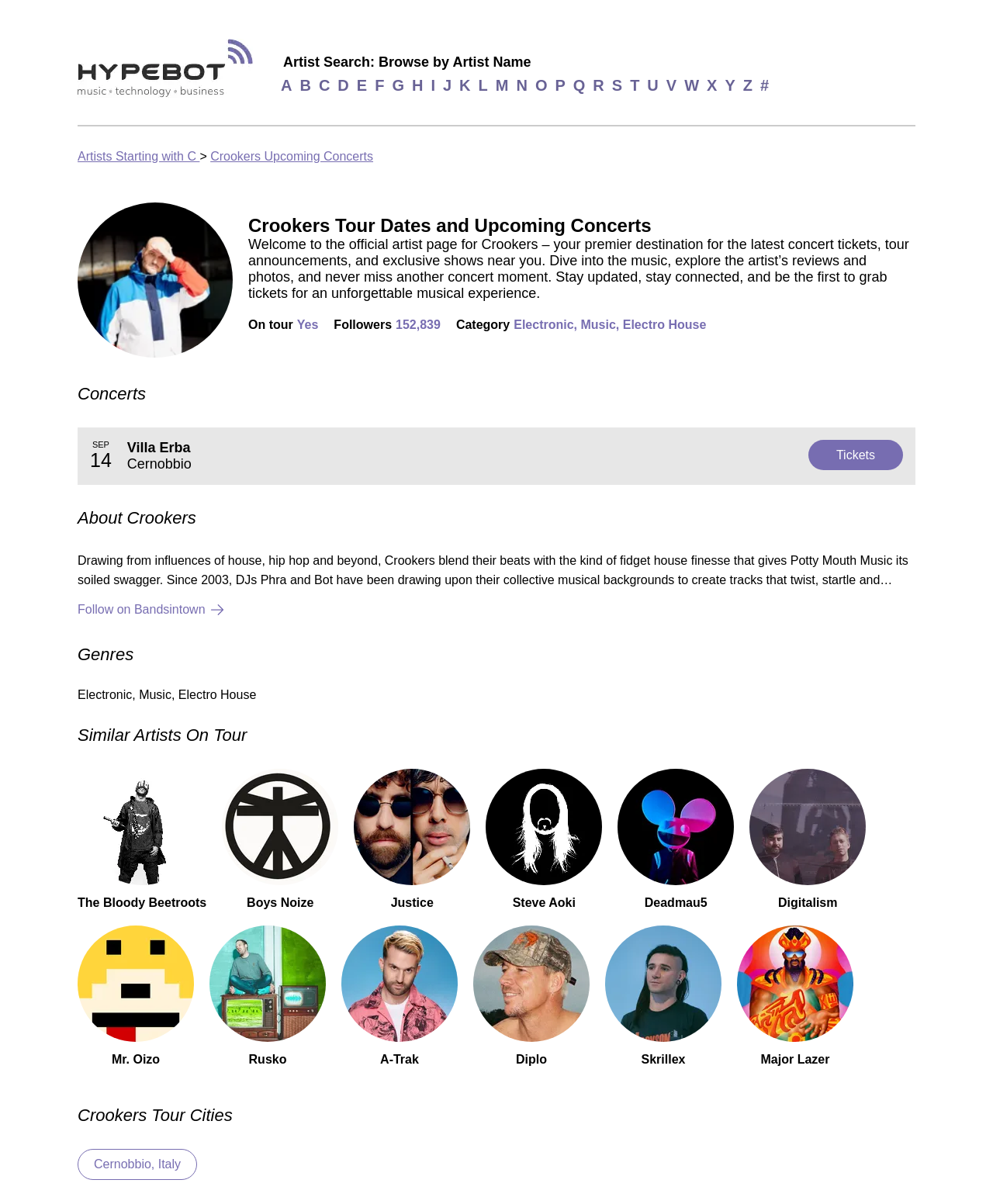Please specify the bounding box coordinates of the region to click in order to perform the following instruction: "Click on the link to find more about Hypebot".

[0.078, 0.032, 0.263, 0.091]